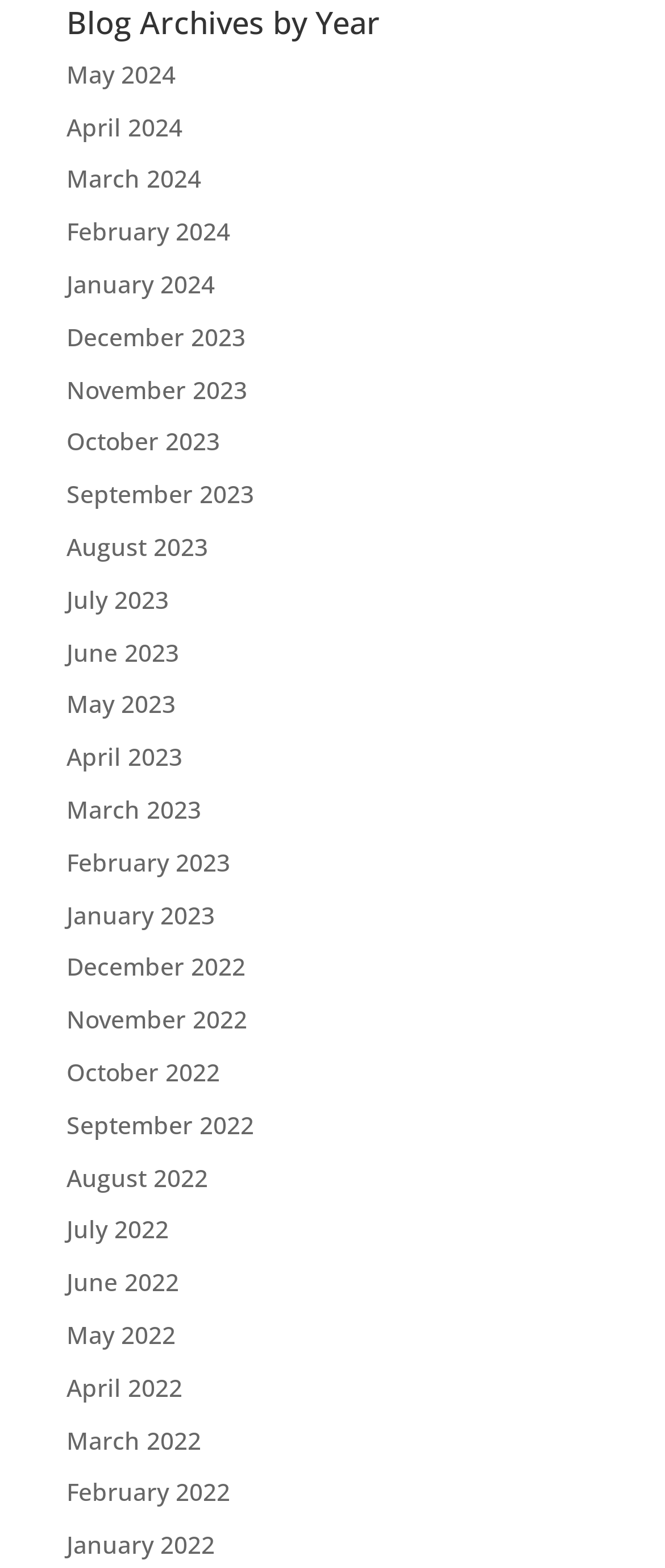Determine the bounding box coordinates of the section to be clicked to follow the instruction: "view June 2022 blog archives". The coordinates should be given as four float numbers between 0 and 1, formatted as [left, top, right, bottom].

[0.1, 0.807, 0.269, 0.828]